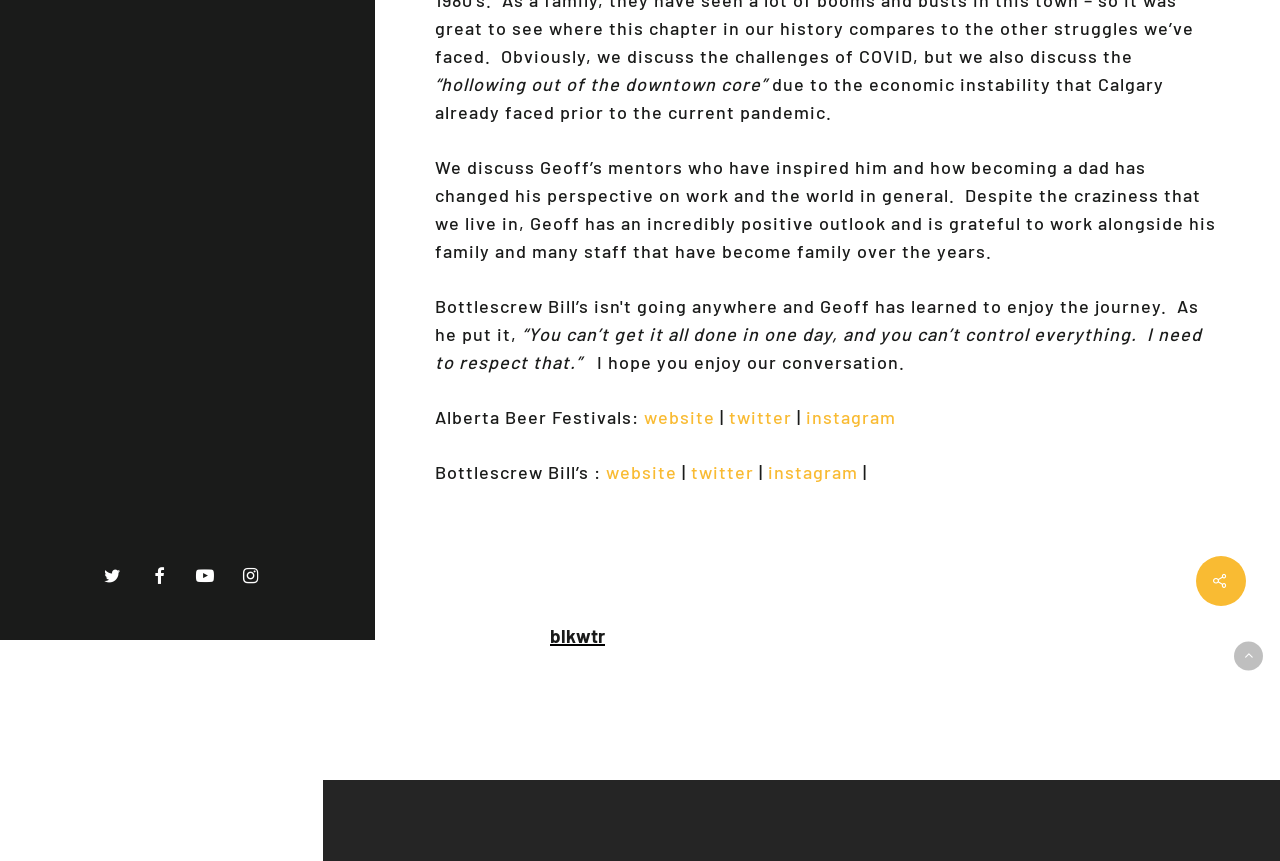Provide the bounding box coordinates of the HTML element this sentence describes: "twitter".

[0.54, 0.535, 0.589, 0.561]